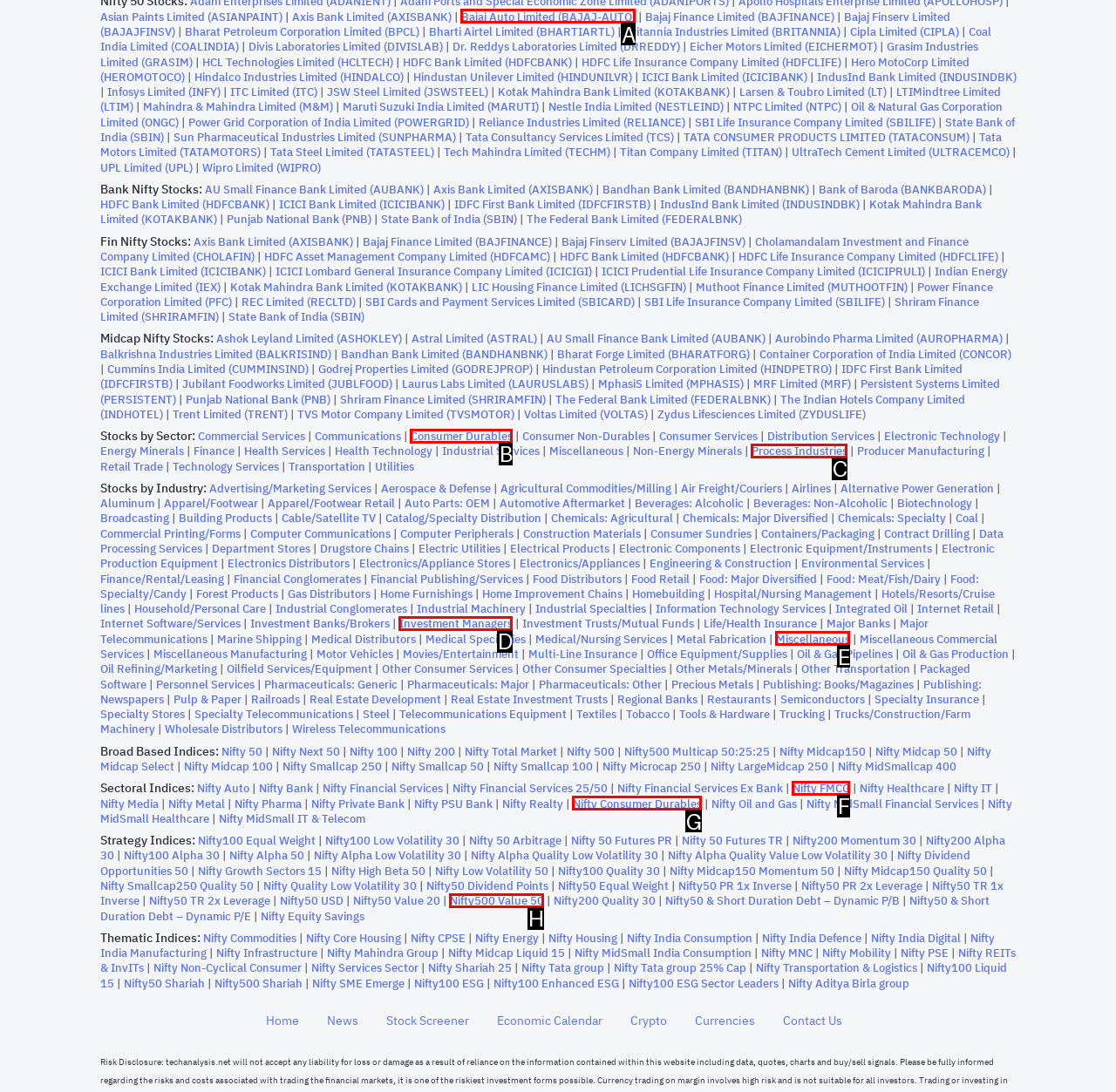Based on the description: Nifty Consumer Durables, select the HTML element that best fits. Reply with the letter of the correct choice from the options given.

G